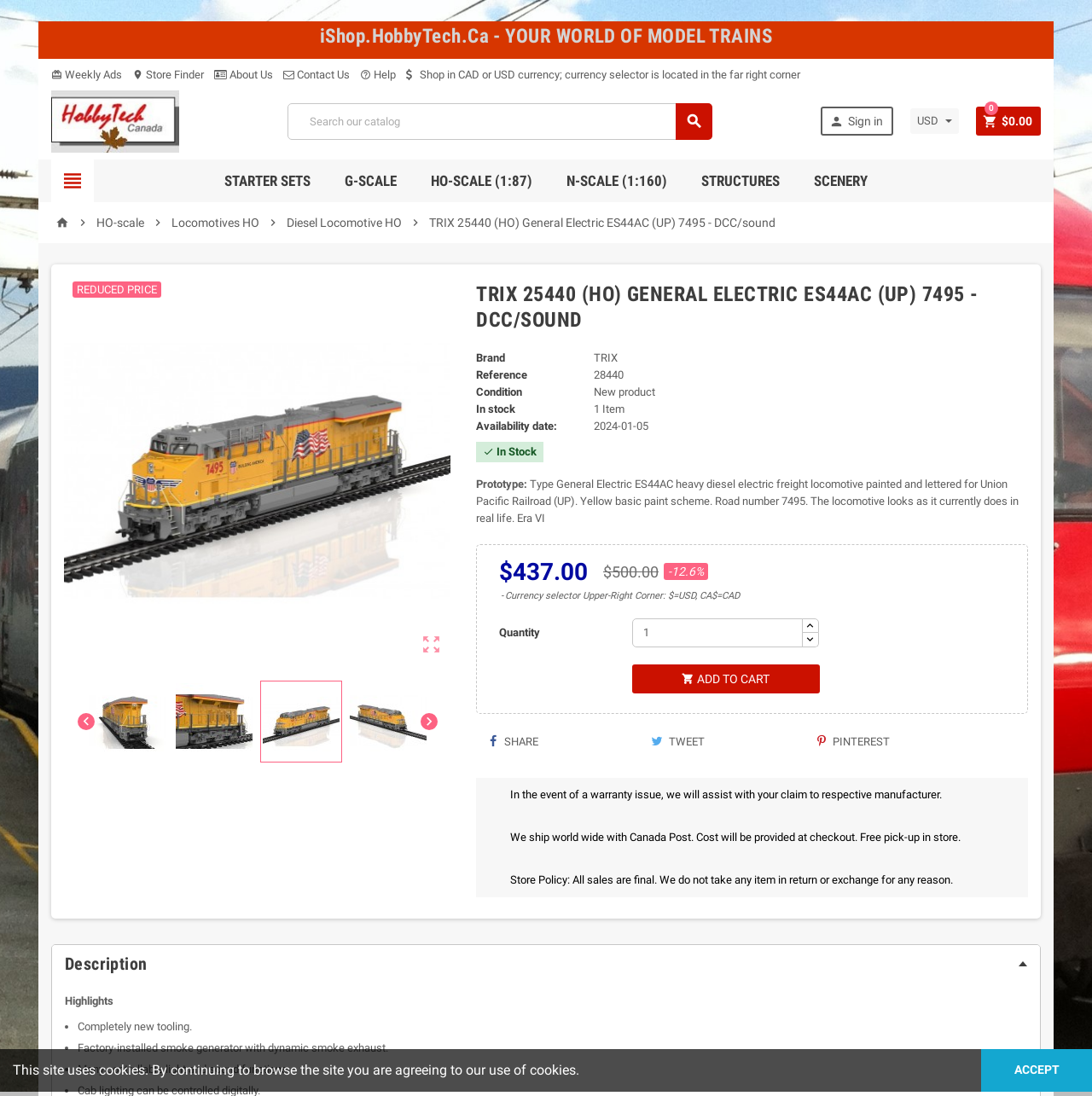Determine the bounding box coordinates of the region I should click to achieve the following instruction: "Sign in to your account". Ensure the bounding box coordinates are four float numbers between 0 and 1, i.e., [left, top, right, bottom].

[0.751, 0.098, 0.818, 0.124]